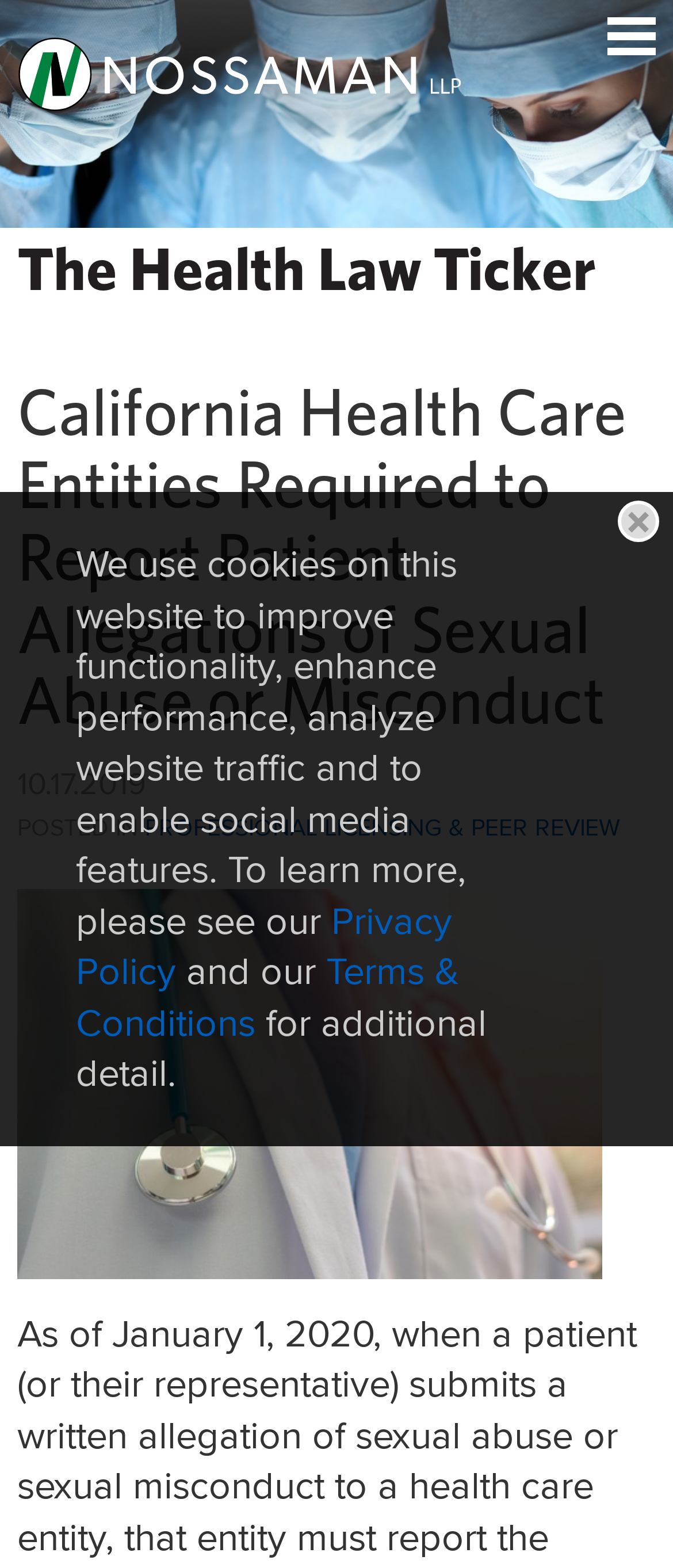What is the date of the post?
Craft a detailed and extensive response to the question.

The date of the post can be found below the title of the article, where there is a static text element with the date '10.17.2019'.